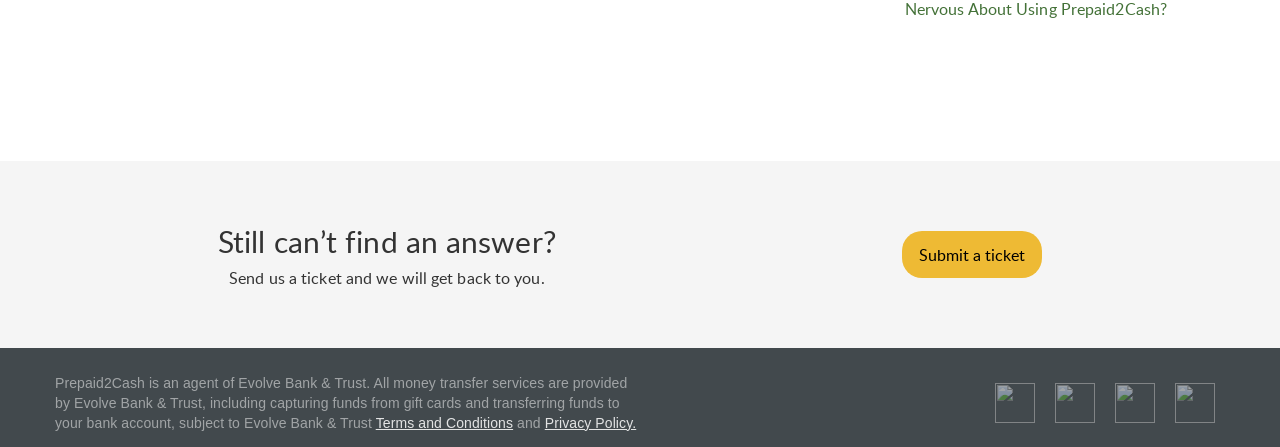Please answer the following question as detailed as possible based on the image: 
What are the terms and conditions of the service?

The webpage provides a link to the terms and conditions of the service, indicating that users can access this information if needed. The link is located at the bottom of the webpage.